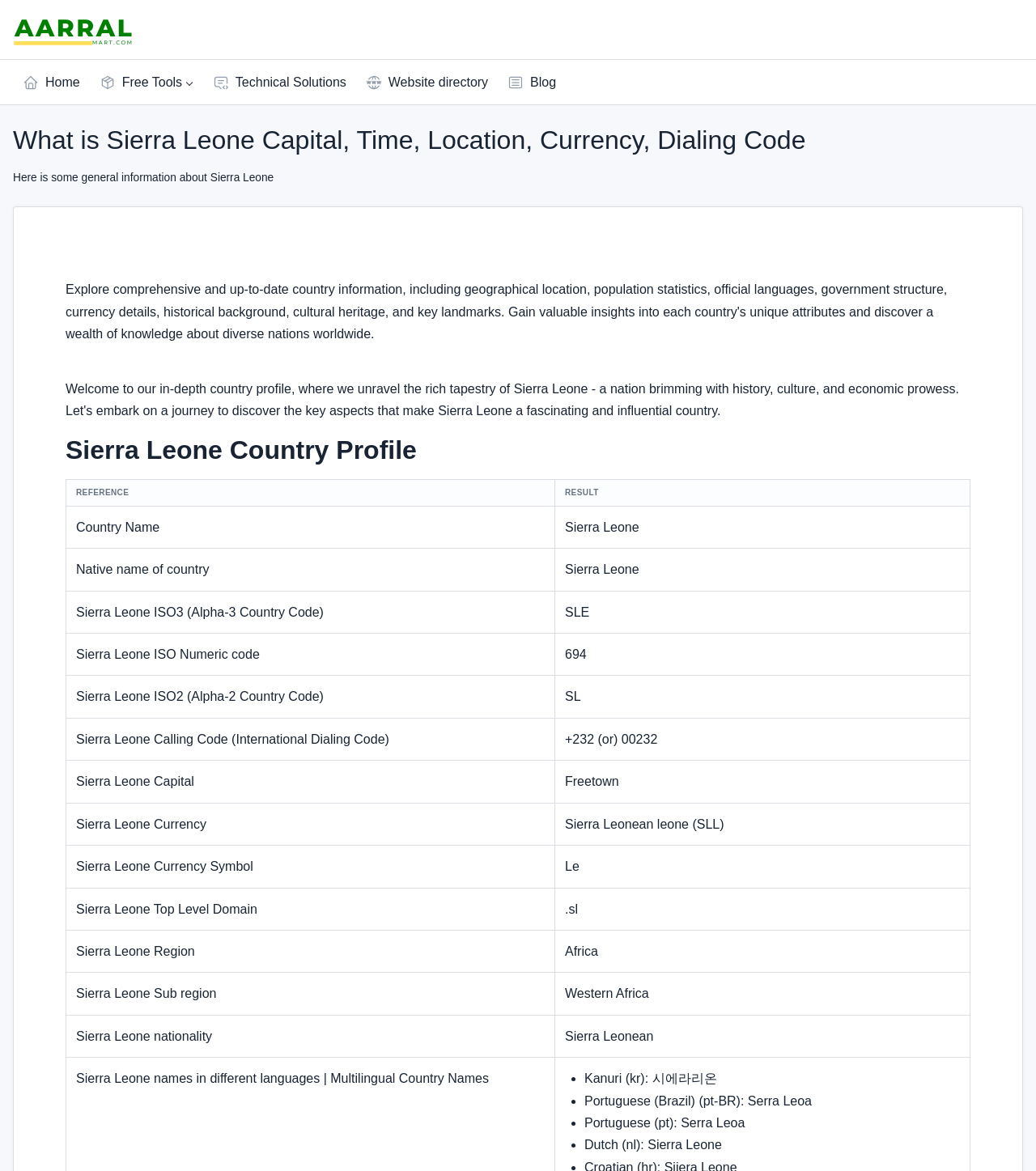Detail the webpage's structure and highlights in your description.

The webpage is about Sierra Leone, providing general information about the country. At the top, there is a navigation menu with links to "Home", "Free Tools", "Technical Solutions", "Website directory", and "Blog", each accompanied by a small icon. Below the navigation menu, there is a heading that reads "What is Sierra Leone Capital, Time, Location, Currency, Dialing Code". 

Following the heading, there is a brief introduction to Sierra Leone, stating that it provides general information about the country. Below the introduction, there is a section titled "Sierra Leone Country Profile", which contains a table with various information about the country, including its name, native name, ISO codes, calling code, capital, currency, and top-level domain. Each row in the table has two columns, with the first column displaying the category and the second column showing the corresponding information.

At the bottom of the page, there is a section that lists the nationality of Sierra Leone in different languages, including Portuguese and Dutch, with bullet points separating each language.